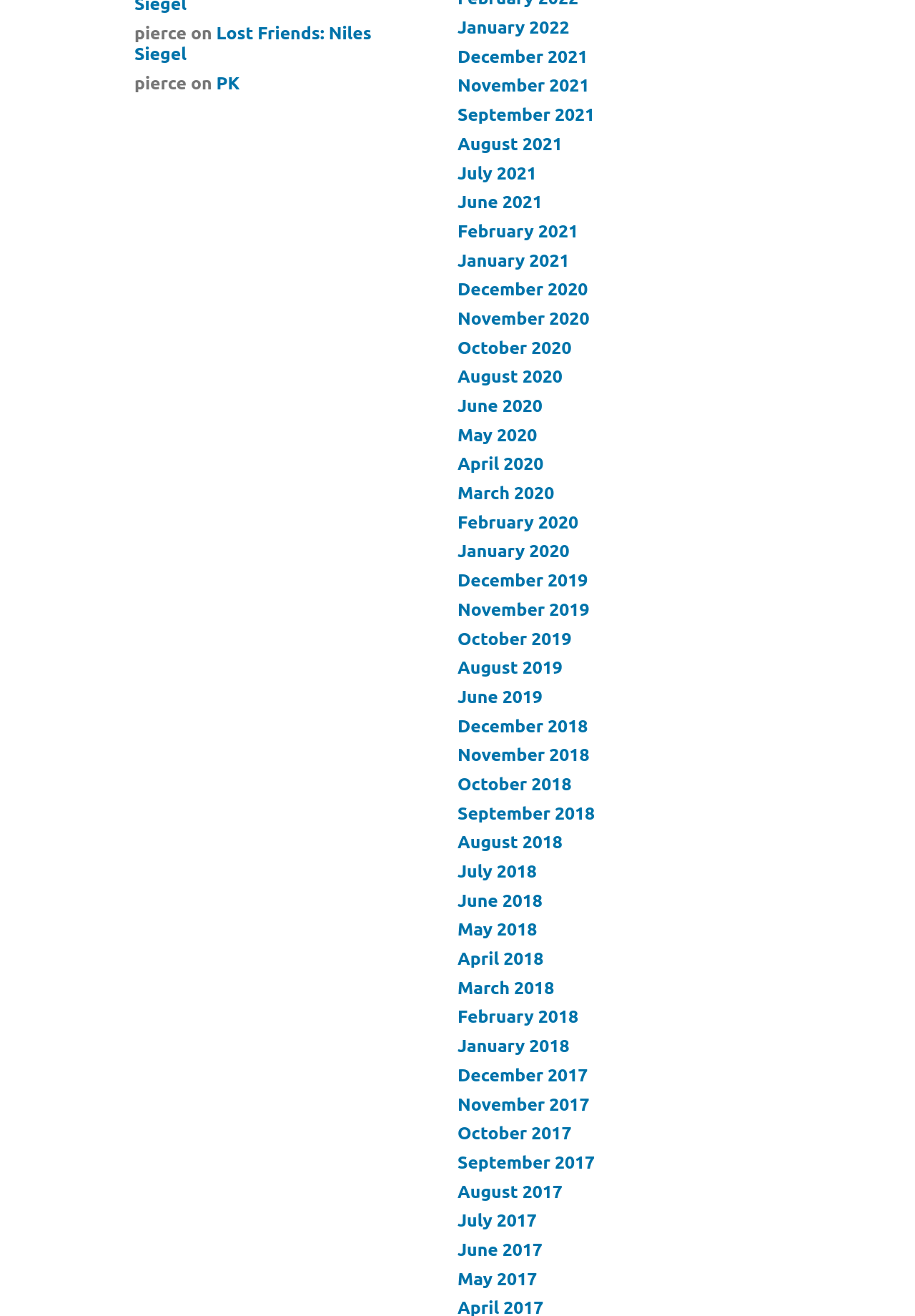Determine the bounding box coordinates of the clickable region to carry out the instruction: "Search for something".

None